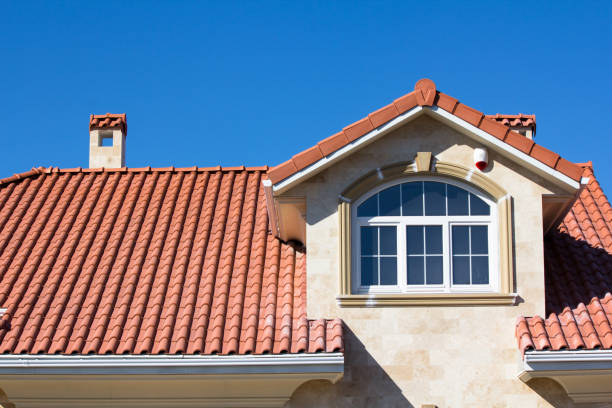What is the shape of the prominent window?
Please give a well-detailed answer to the question.

The caption describes the prominent window as having an arched shape, which is set against a clear blue sky, enhancing the overall transparency and brightness of the scene.